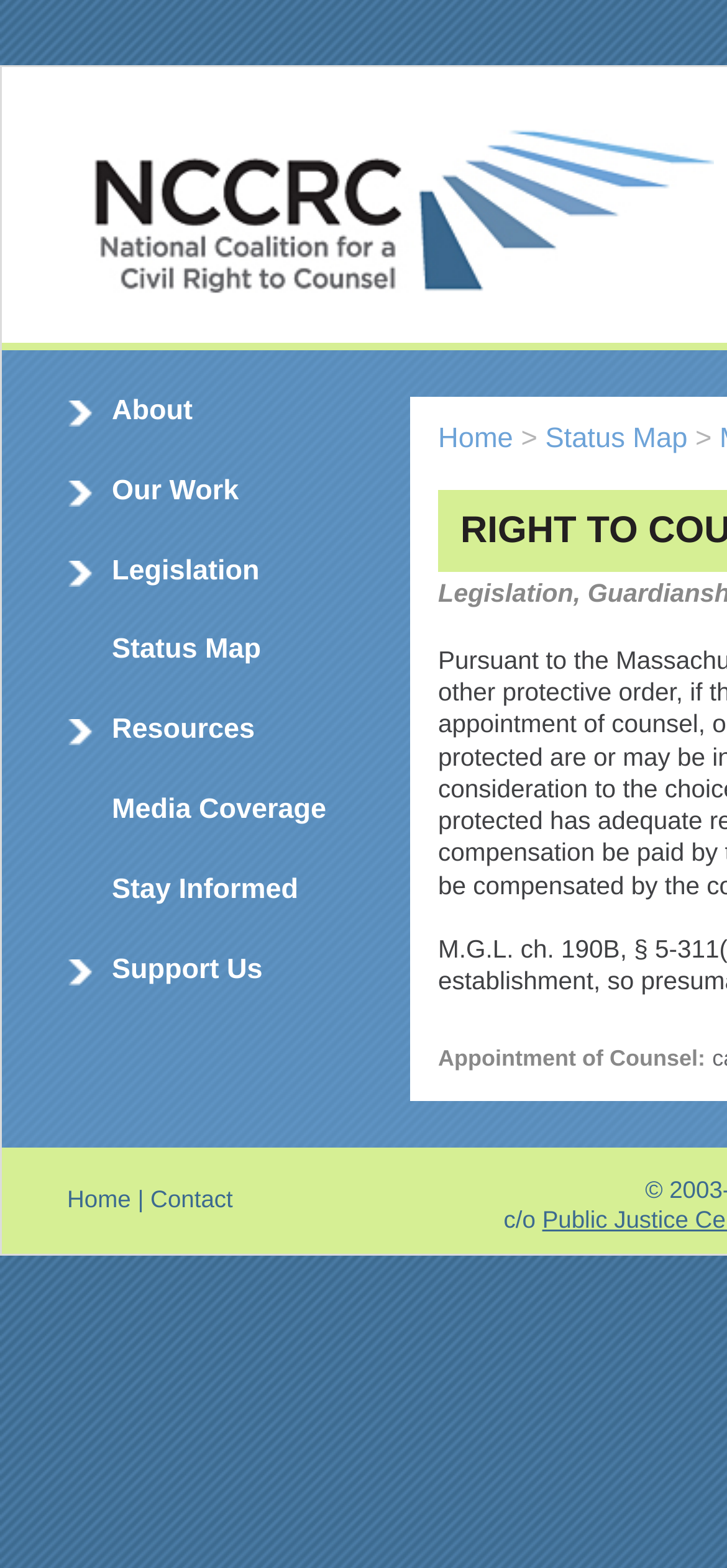Find the bounding box coordinates of the area that needs to be clicked in order to achieve the following instruction: "learn about the organization". The coordinates should be specified as four float numbers between 0 and 1, i.e., [left, top, right, bottom].

[0.154, 0.252, 0.265, 0.272]